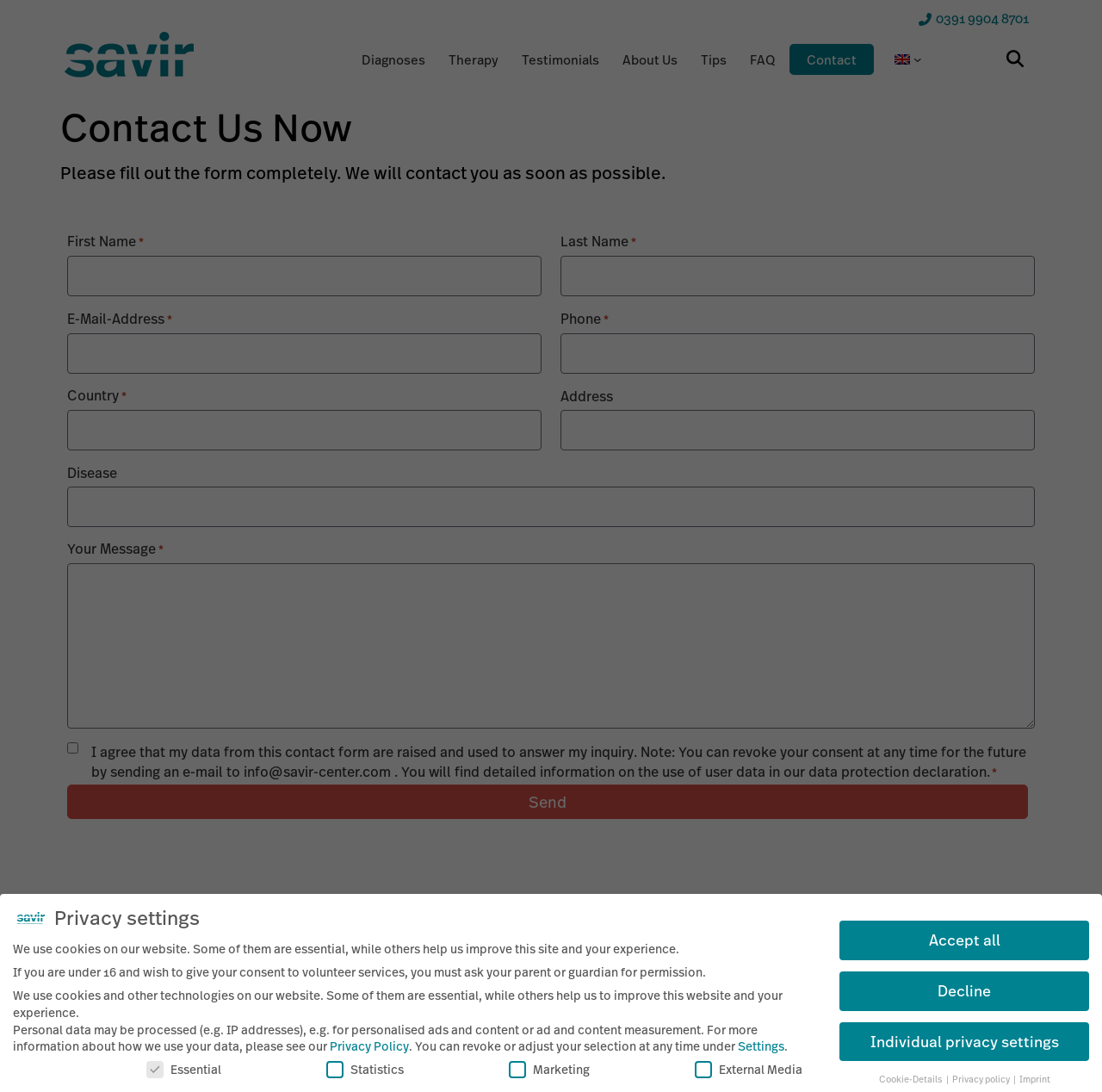Locate the primary headline on the webpage and provide its text.

Contact Us Now